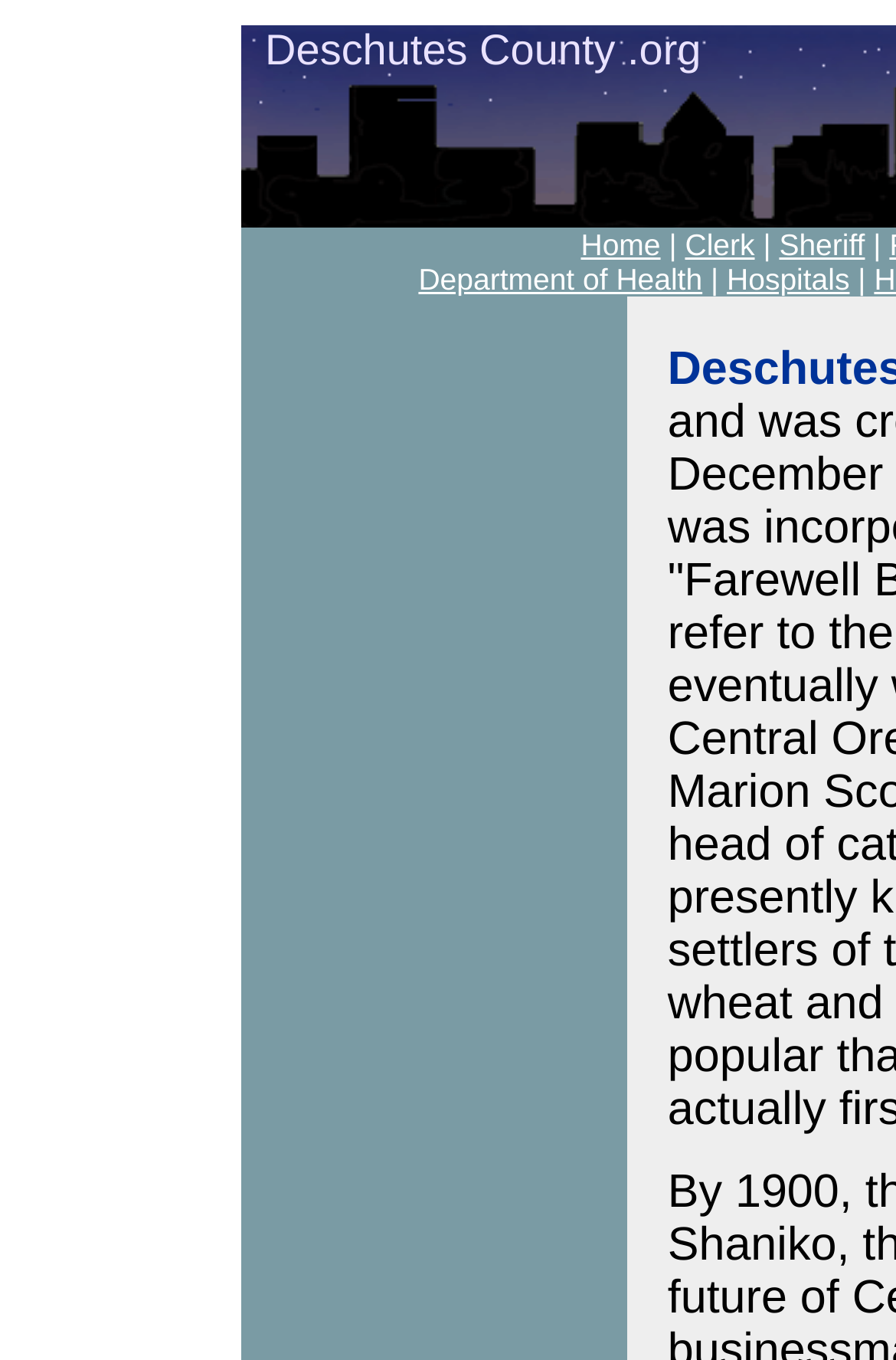Using the webpage screenshot, find the UI element described by Home. Provide the bounding box coordinates in the format (top-left x, top-left y, bottom-right x, bottom-right y), ensuring all values are floating point numbers between 0 and 1.

[0.648, 0.167, 0.737, 0.193]